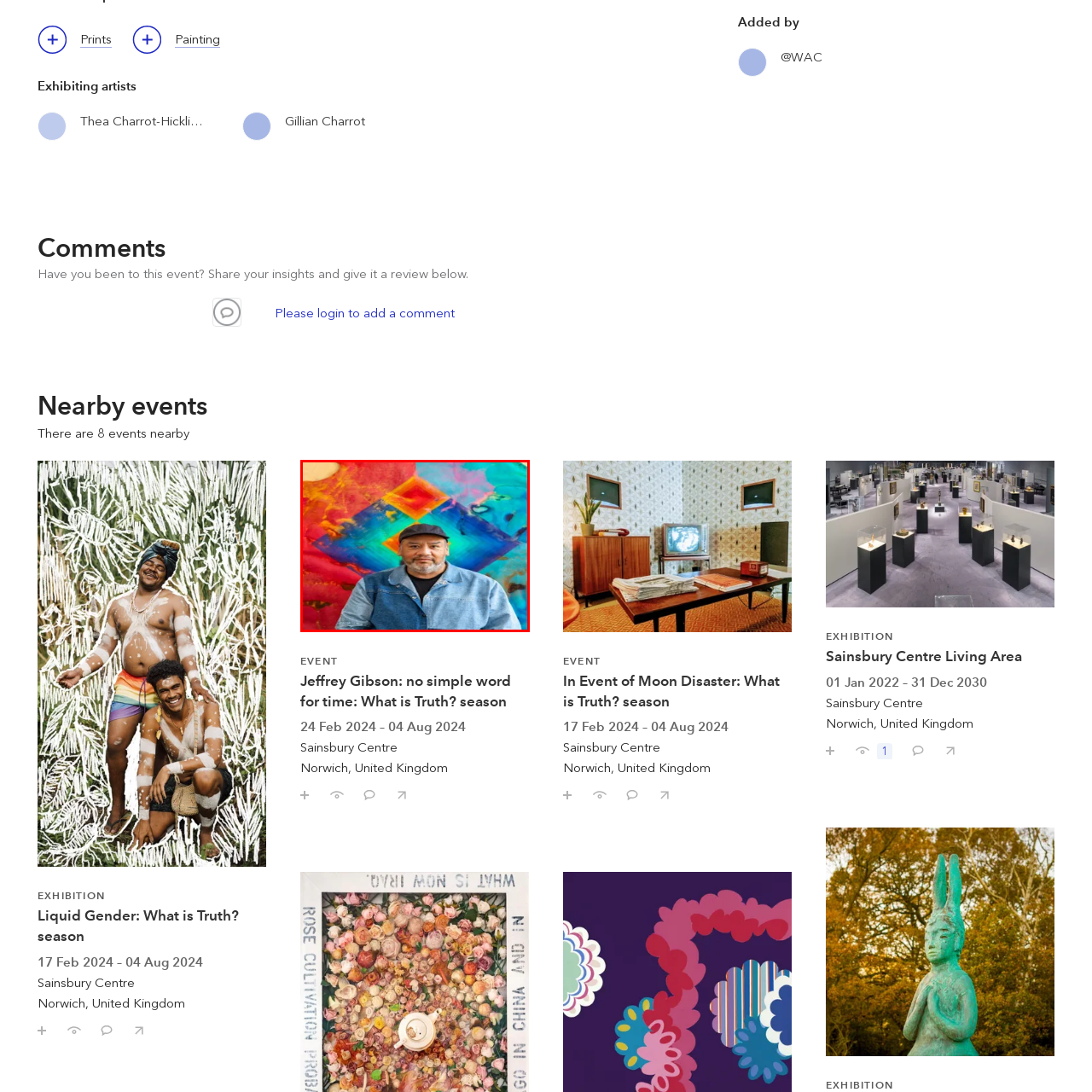Look at the image inside the red boundary and respond to the question with a single word or phrase: Where is the exhibition 'Jeffrey Gibson: no simple word for time' taking place?

Sainsbury Centre in Norwich, UK